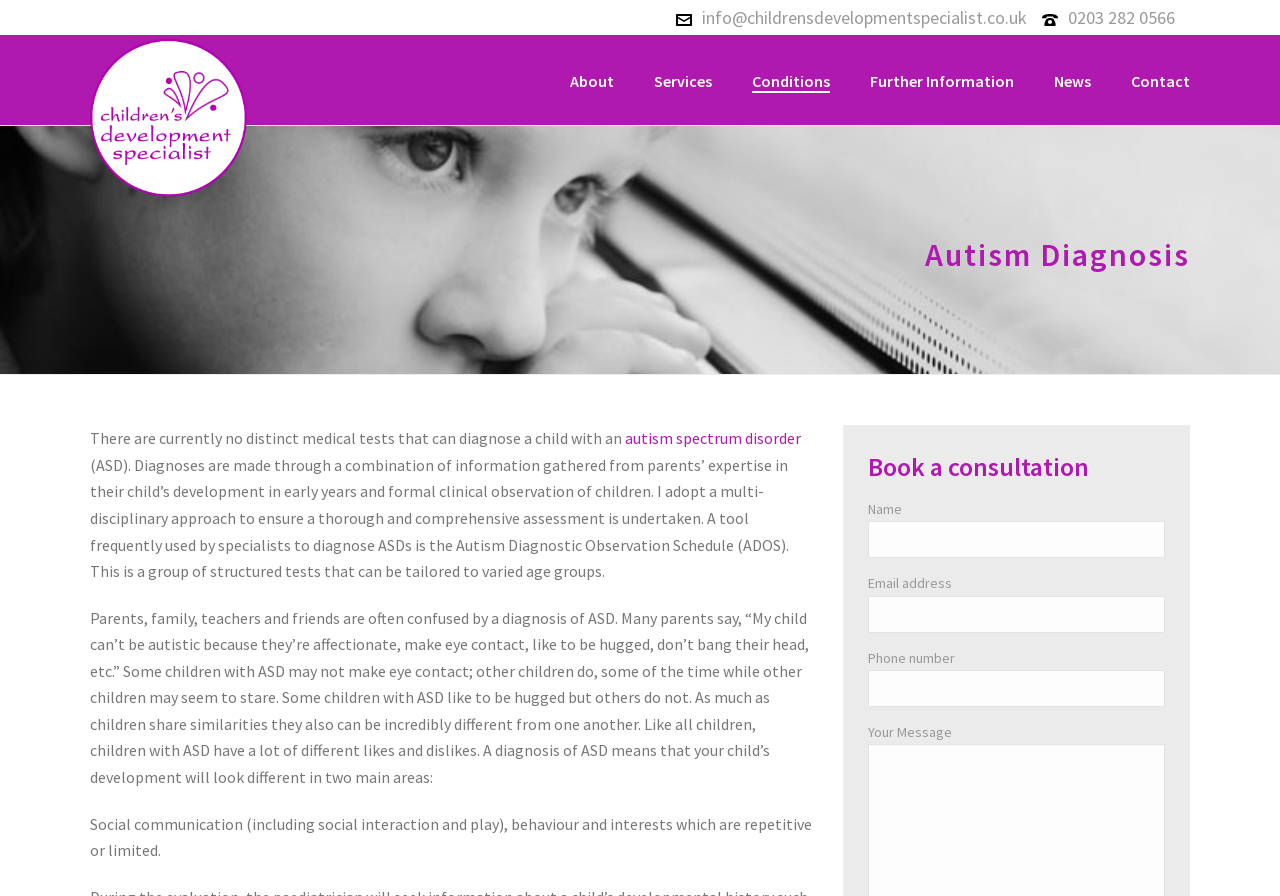Find the bounding box coordinates for the UI element that matches this description: "0203 282 0566".

[0.834, 0.007, 0.918, 0.032]